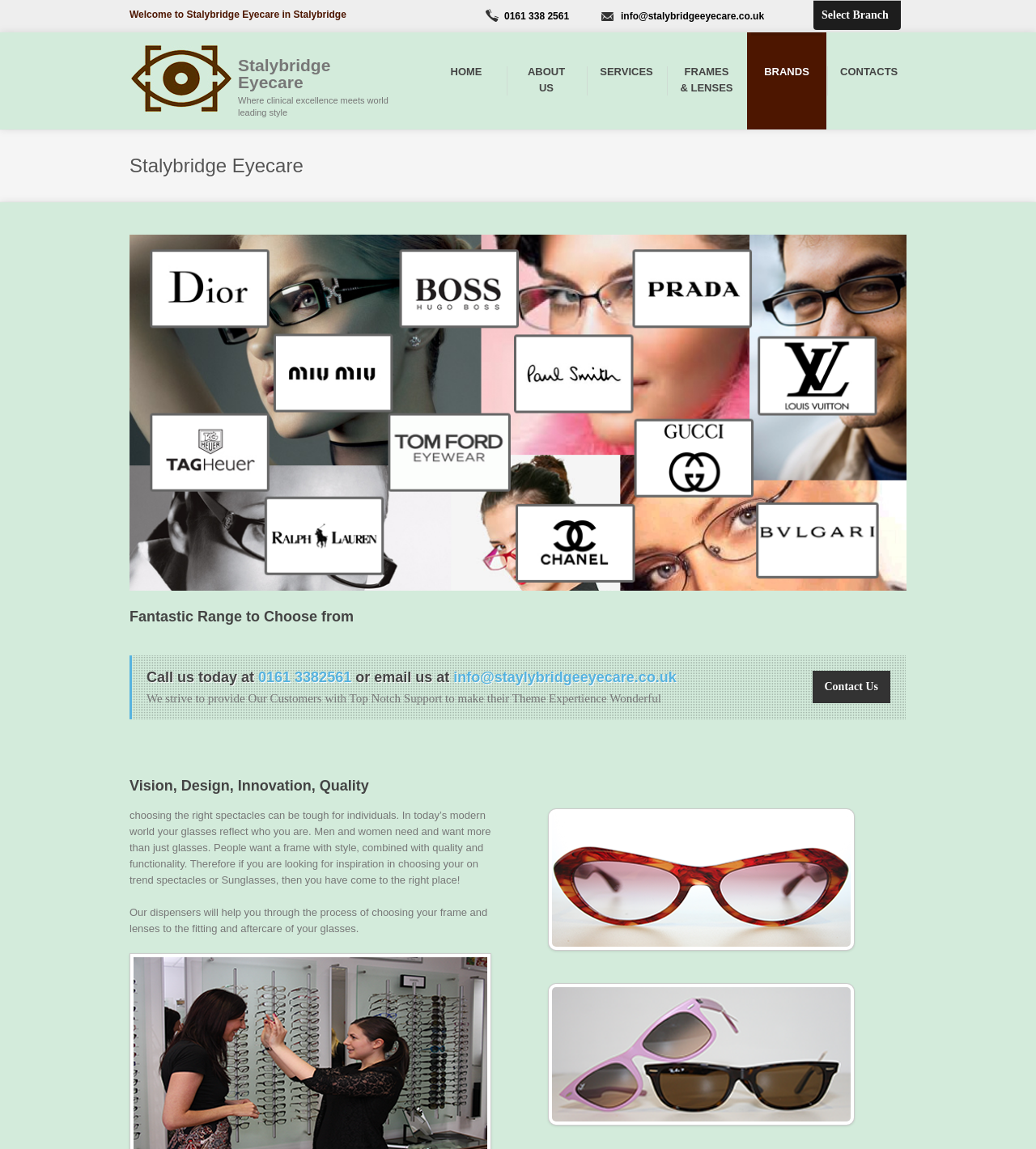Refer to the image and provide a thorough answer to this question:
What is the purpose of the dispensers at Stalybridge Eyecare?

I found the information about the dispensers by looking at the static text element with the OCR text 'Our dispensers will help you through the process of choosing your frame and lenses to the fitting and aftercare of your glasses.' located at [0.125, 0.788, 0.471, 0.813]. This text suggests that the dispensers are there to assist customers in choosing the right frames and lenses.